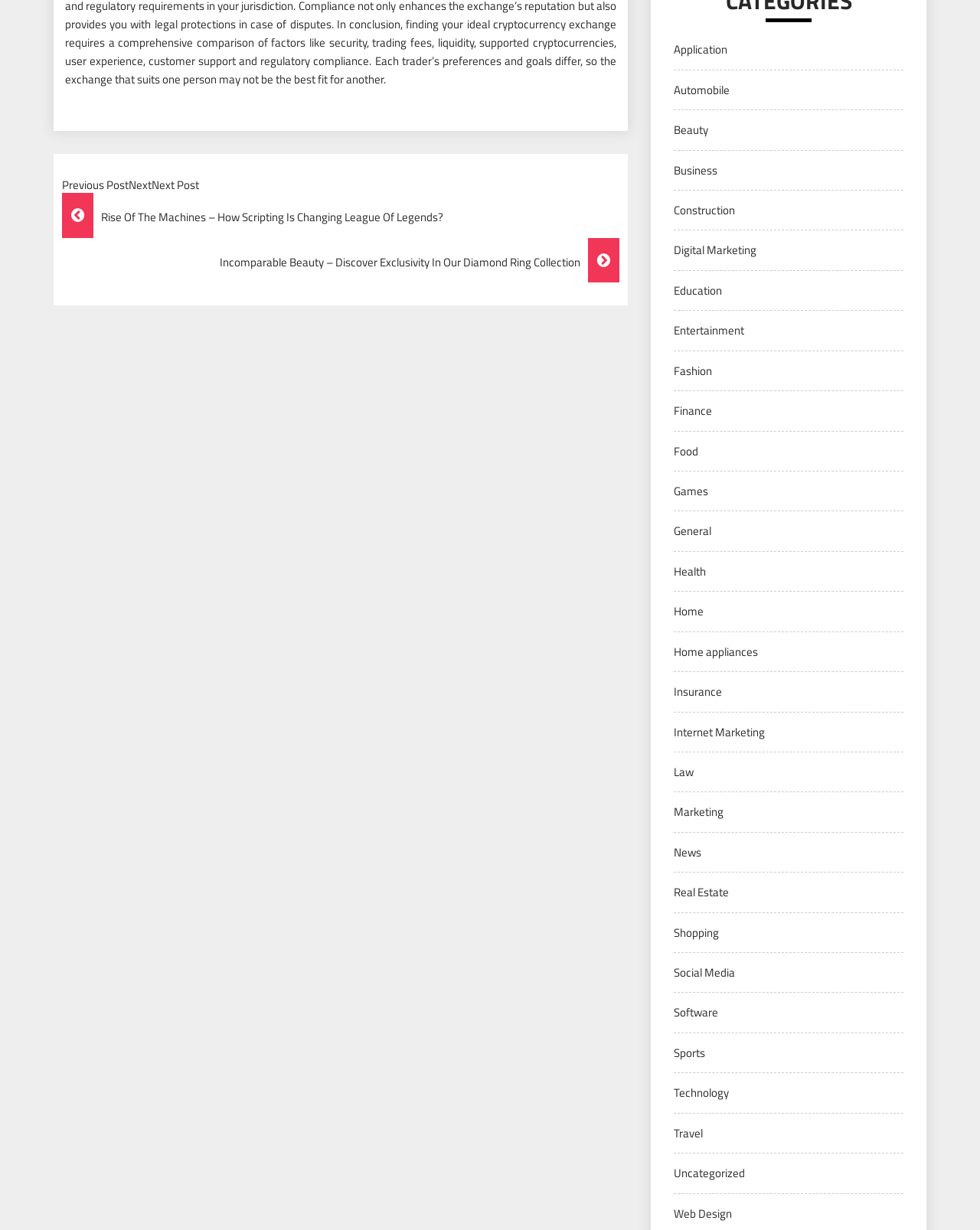Please find the bounding box coordinates of the element that must be clicked to perform the given instruction: "Go to the 'Home' section". The coordinates should be four float numbers from 0 to 1, i.e., [left, top, right, bottom].

[0.688, 0.49, 0.718, 0.504]